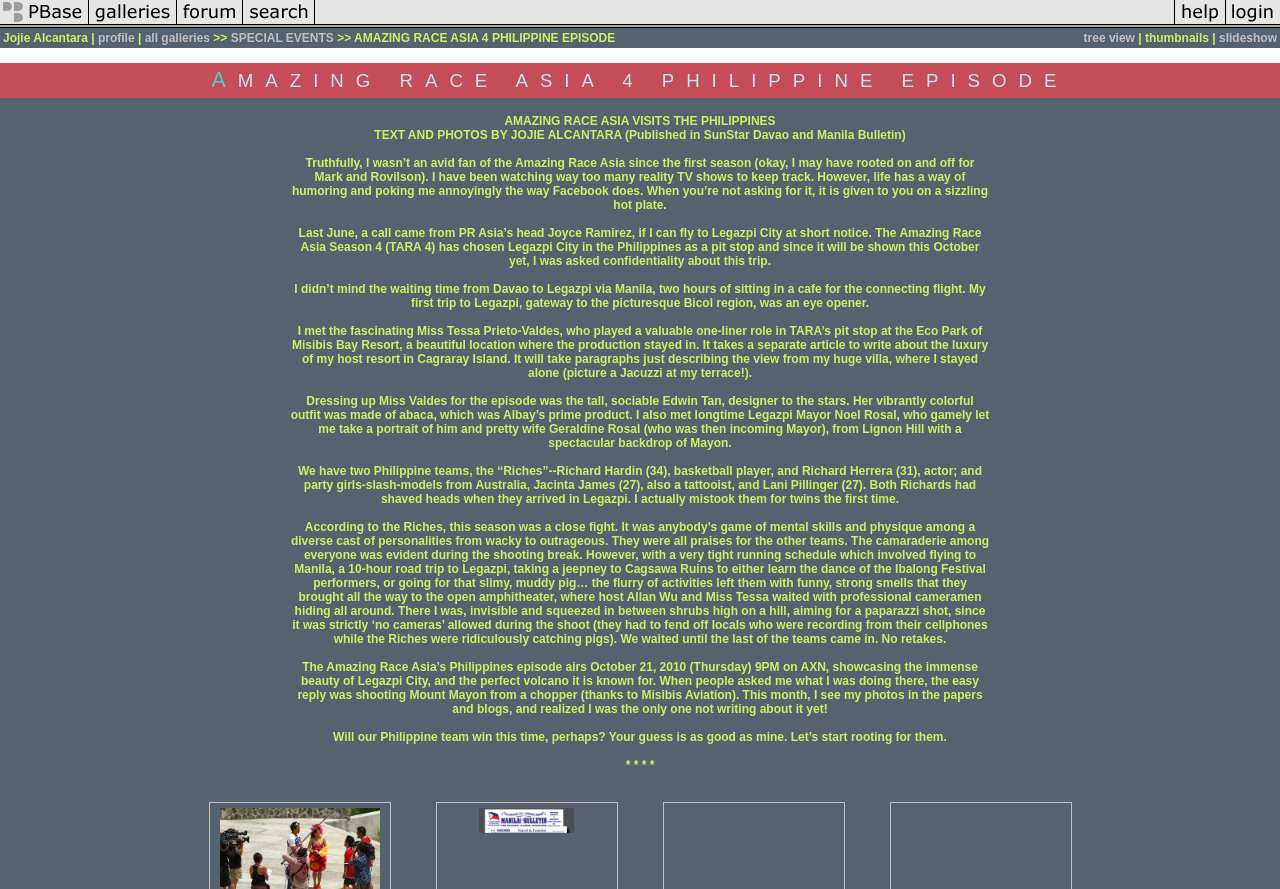Find the bounding box coordinates of the area that needs to be clicked in order to achieve the following instruction: "search pictures". The coordinates should be specified as four float numbers between 0 and 1, i.e., [left, top, right, bottom].

[0.19, 0.019, 0.246, 0.035]